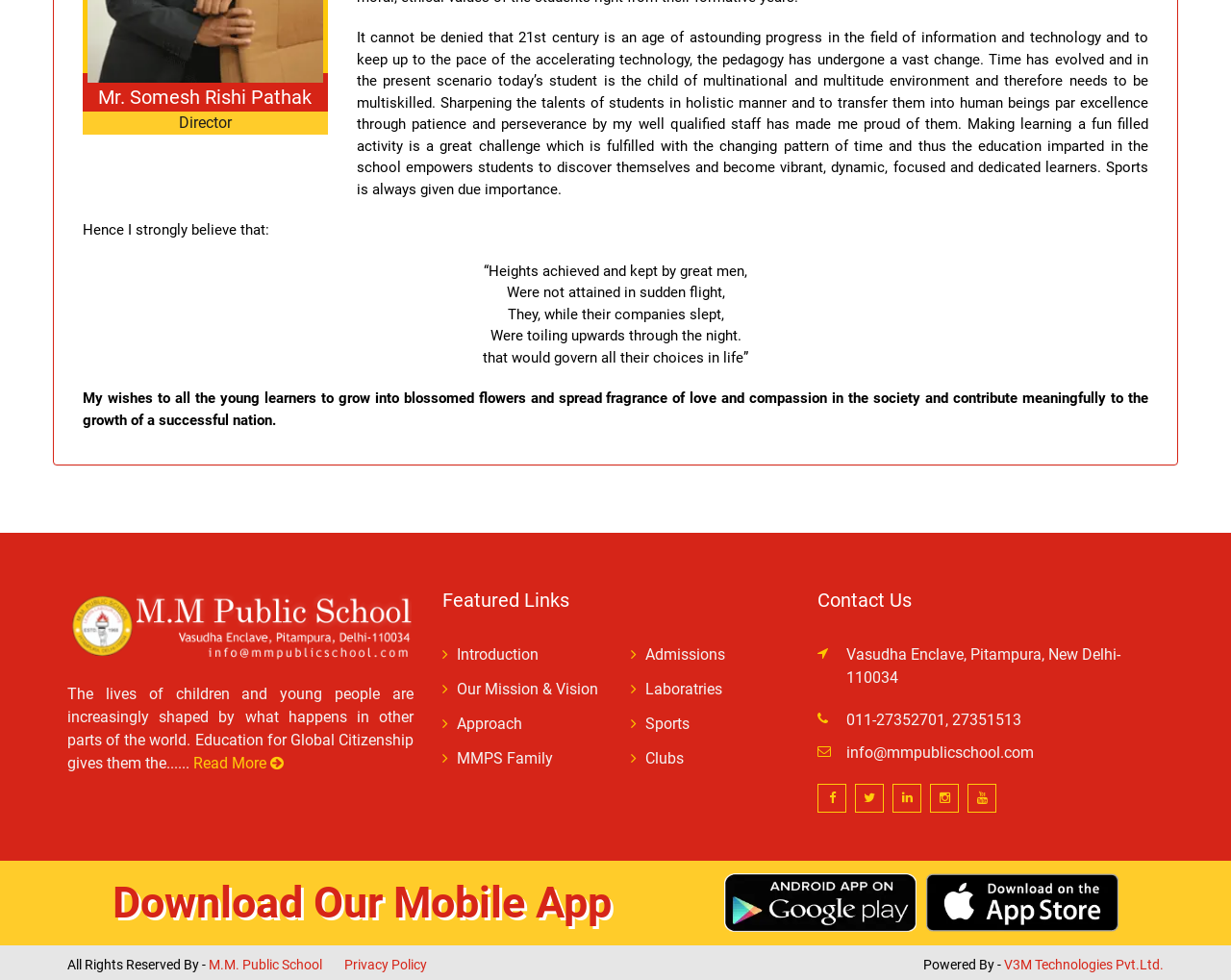Calculate the bounding box coordinates for the UI element based on the following description: "parent_node: M215-C4A". Ensure the coordinates are four float numbers between 0 and 1, i.e., [left, top, right, bottom].

None